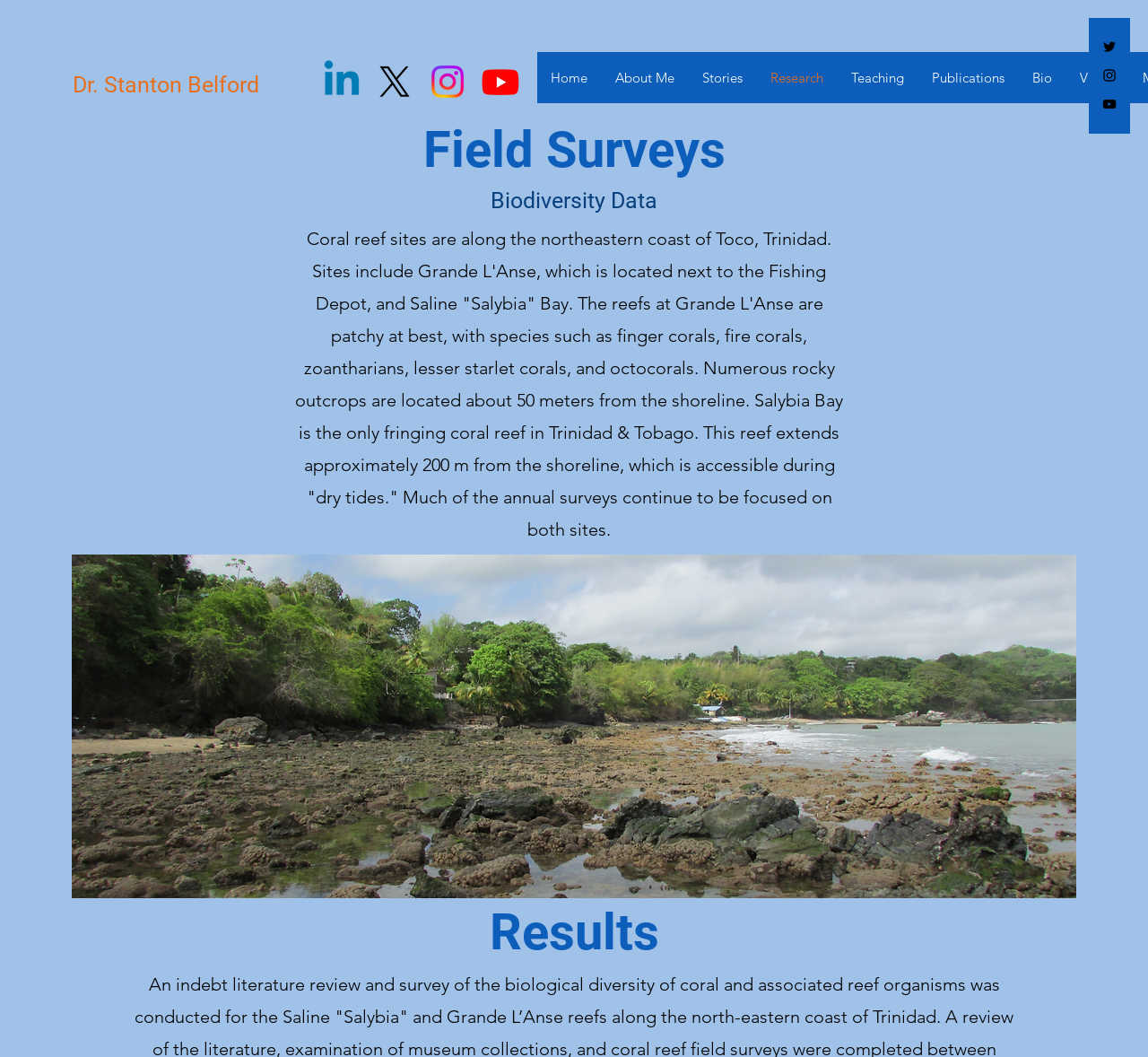Please determine the bounding box coordinates for the element that should be clicked to follow these instructions: "View the Video page".

[0.928, 0.049, 0.983, 0.098]